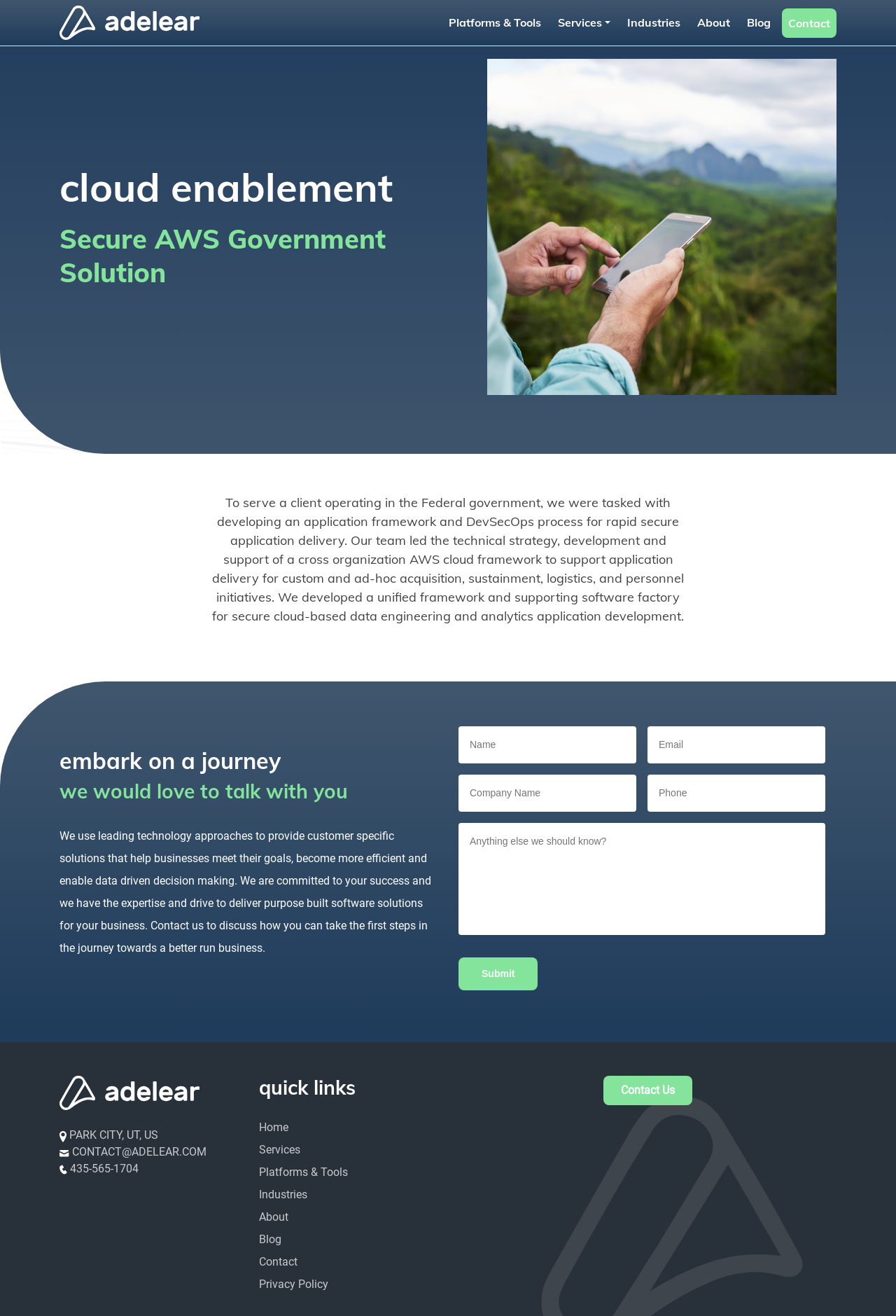Produce a meticulous description of the webpage.

The webpage is about Adelear, a company that provides cloud enablement services. At the top left corner, there is a logo of Adelear, which is also a link to the company's homepage. Next to the logo, there are several links to different sections of the website, including Platforms & Tools, Services, Industries, About, Blog, and Contact.

Below the top navigation bar, there is a main section that takes up most of the page. The main section is divided into several parts. The first part has a heading "Cloud Enablement" and a subheading "Secure AWS Government Solution". Below the subheading, there is a paragraph of text that describes Adelear's experience in developing an application framework and DevSecOps process for rapid secure application delivery for a federal government client.

The next part has a heading "Embark on a Journey" and another heading "We would love to talk with you". Below these headings, there is a paragraph of text that describes Adelear's approach to providing customer-specific solutions and its commitment to customer success.

Below this text, there is a form with several text boxes and a submit button. The form appears to be a contact form, where users can enter their information to get in touch with Adelear.

At the bottom of the page, there is a section with Adelear's contact information, including its address, email, and phone number. Next to the contact information, there is a section with quick links to different parts of the website, including Home, Services, Platforms & Tools, Industries, About, Blog, Contact, and Privacy Policy. There is also a button that says "Contact Us" and appears to be a call-to-action to encourage users to get in touch with Adelear.